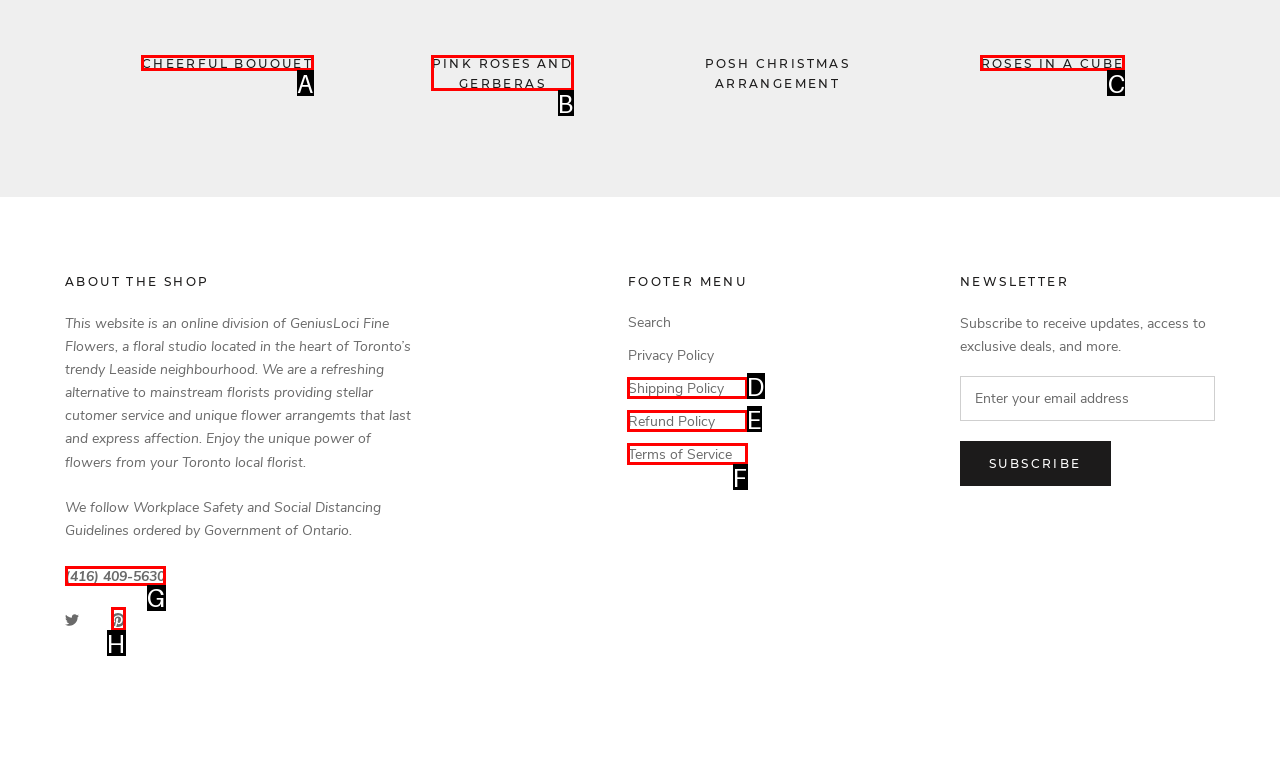Select the correct UI element to click for this task: Call the shop.
Answer using the letter from the provided options.

G